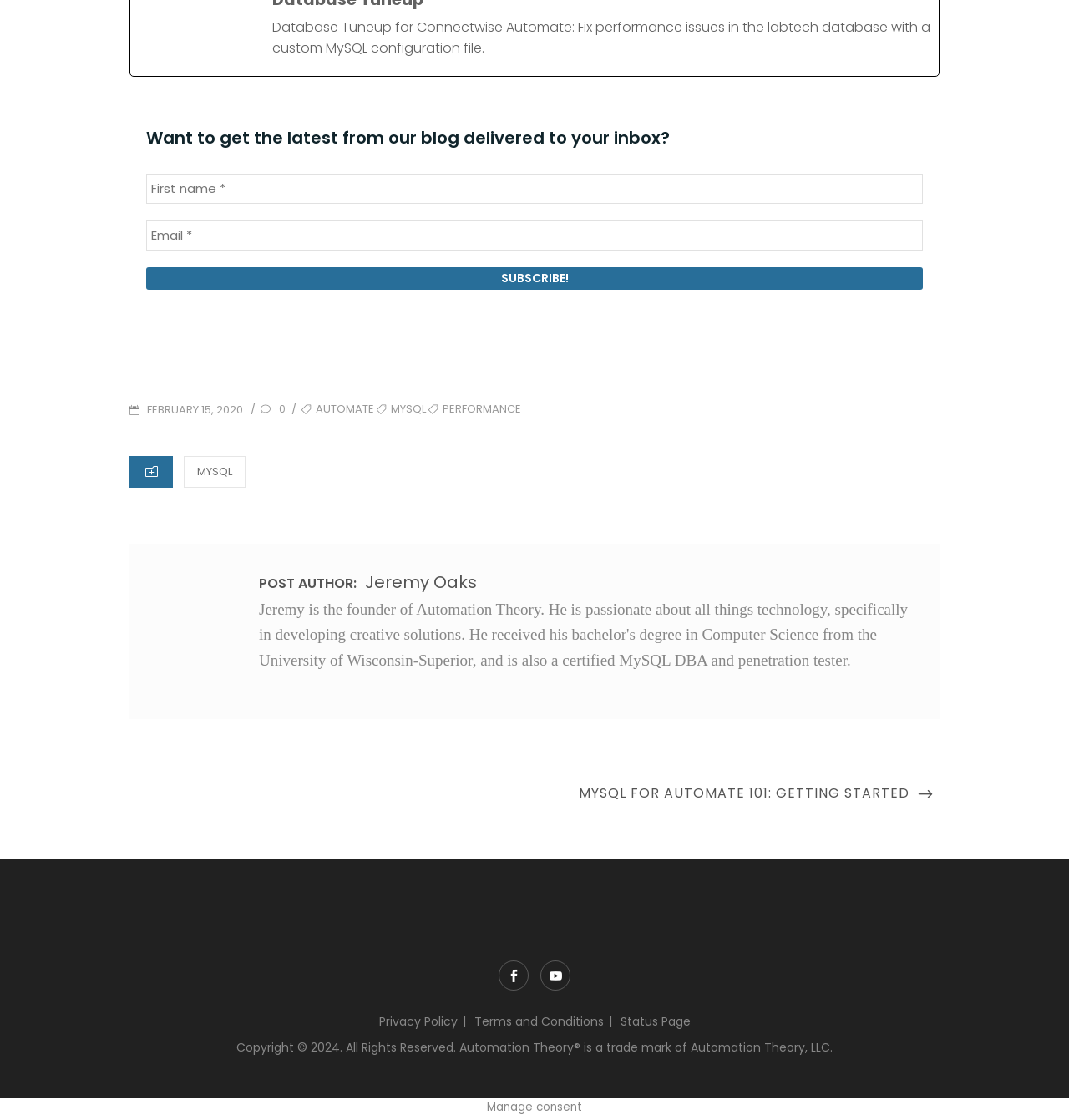What are the categories of the blog post?
Please provide a single word or phrase as the answer based on the screenshot.

MYSQL, AUTOMATE, PERFORMANCE